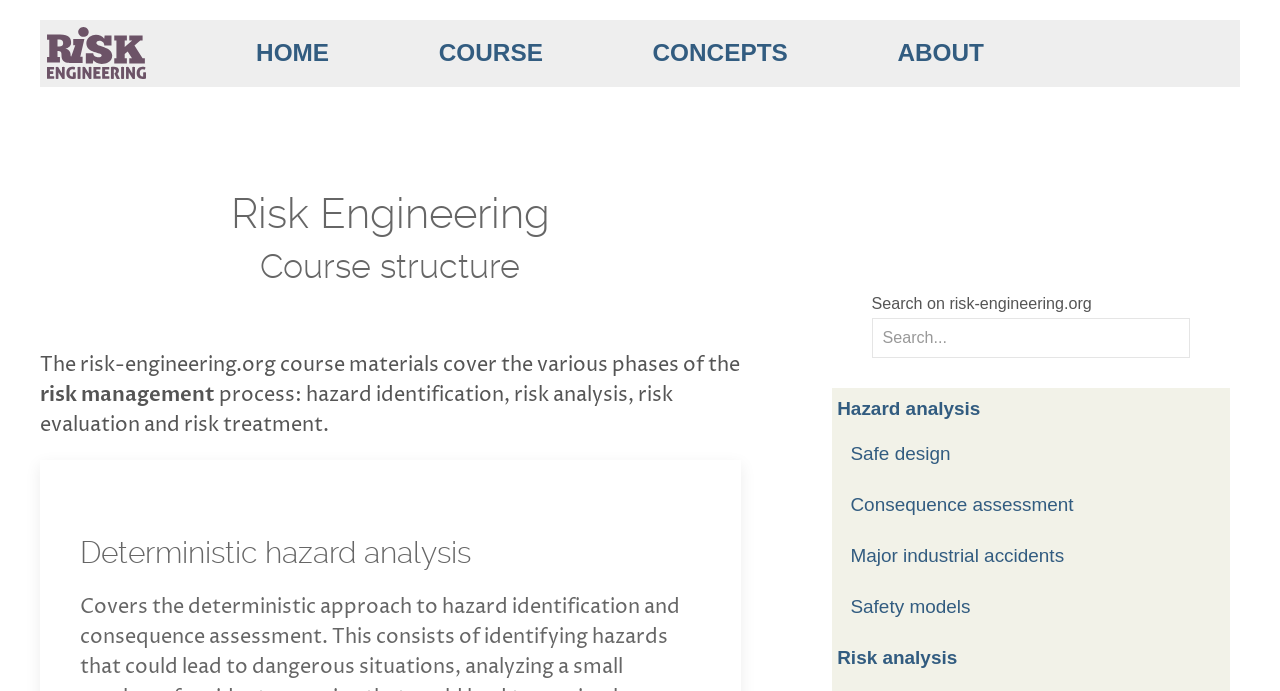Find the bounding box coordinates for the UI element that matches this description: "Hazard analysis".

[0.654, 0.575, 0.766, 0.606]